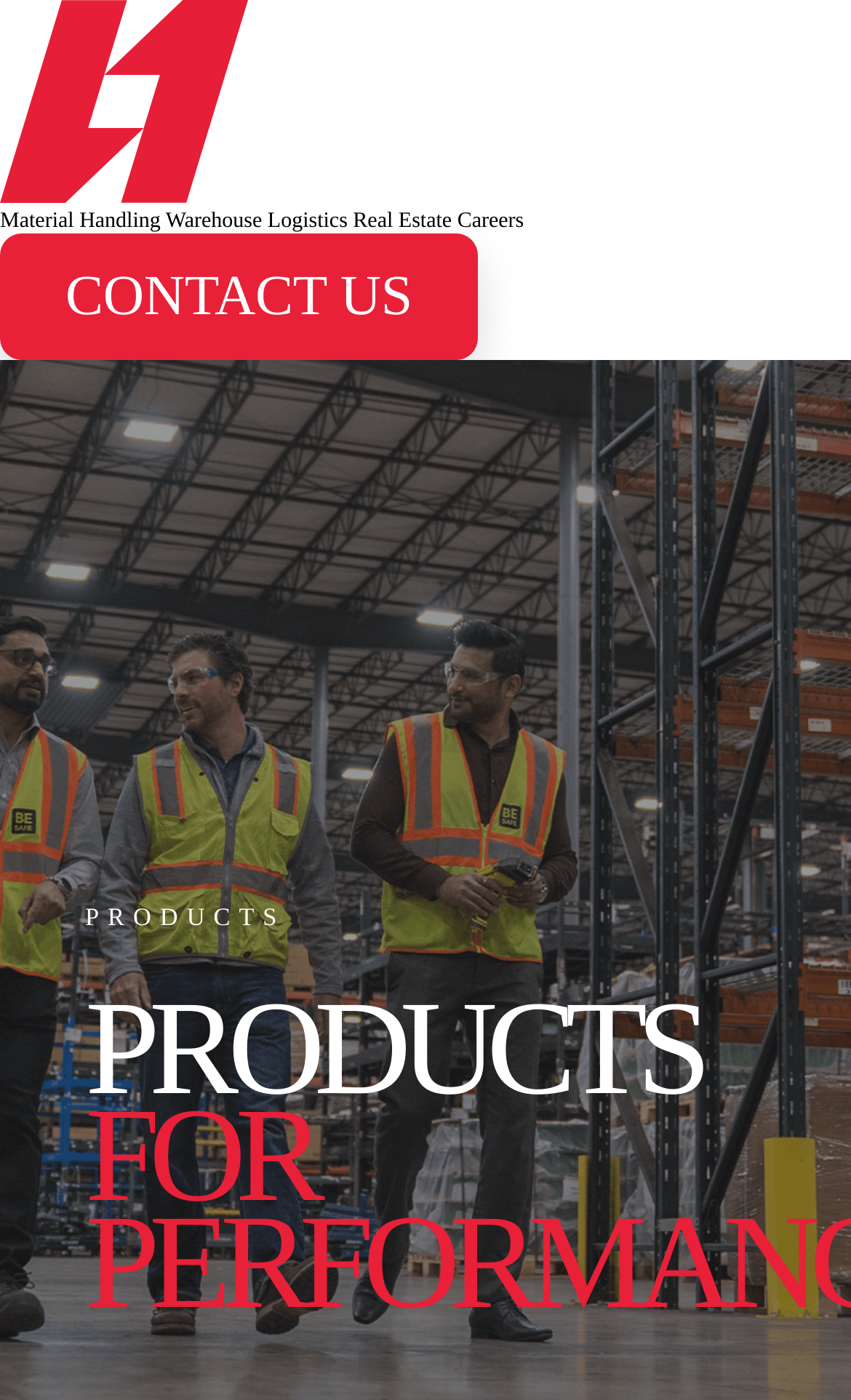What are the main categories of products?
Refer to the image and provide a one-word or short phrase answer.

Material Handling, Warehouse Logistics, Real Estate